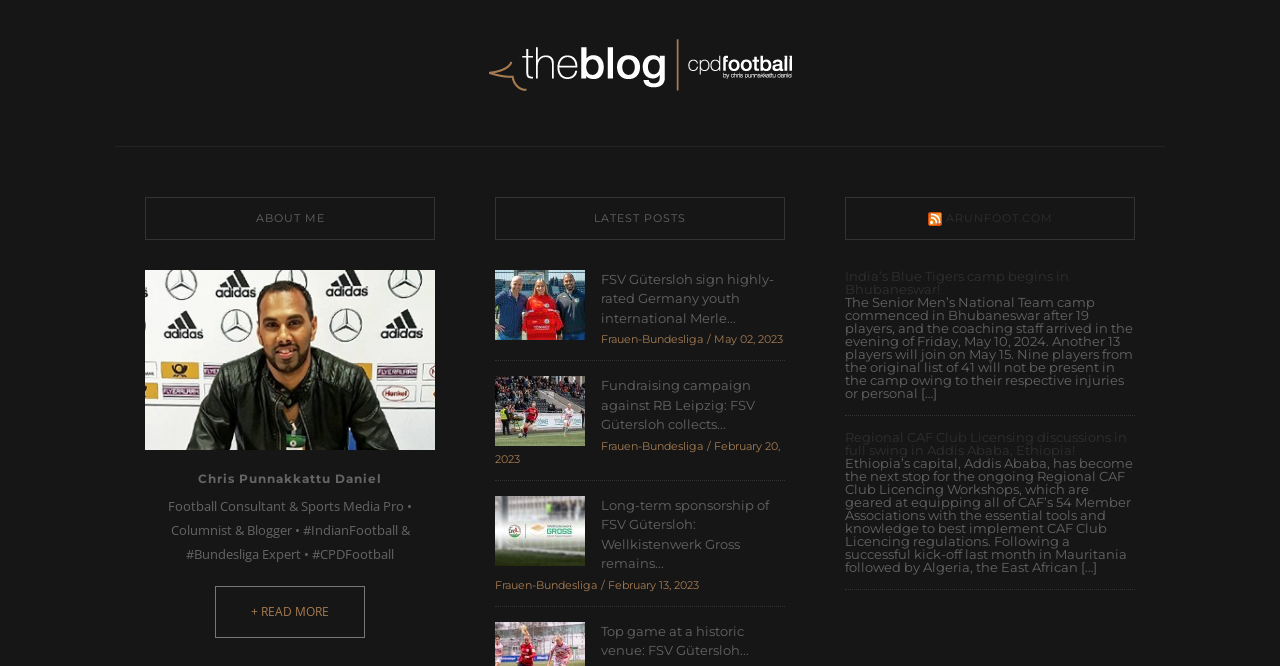Determine the bounding box coordinates of the region I should click to achieve the following instruction: "View the latest post about FSV Gütersloh". Ensure the bounding box coordinates are four float numbers between 0 and 1, i.e., [left, top, right, bottom].

[0.387, 0.443, 0.457, 0.467]